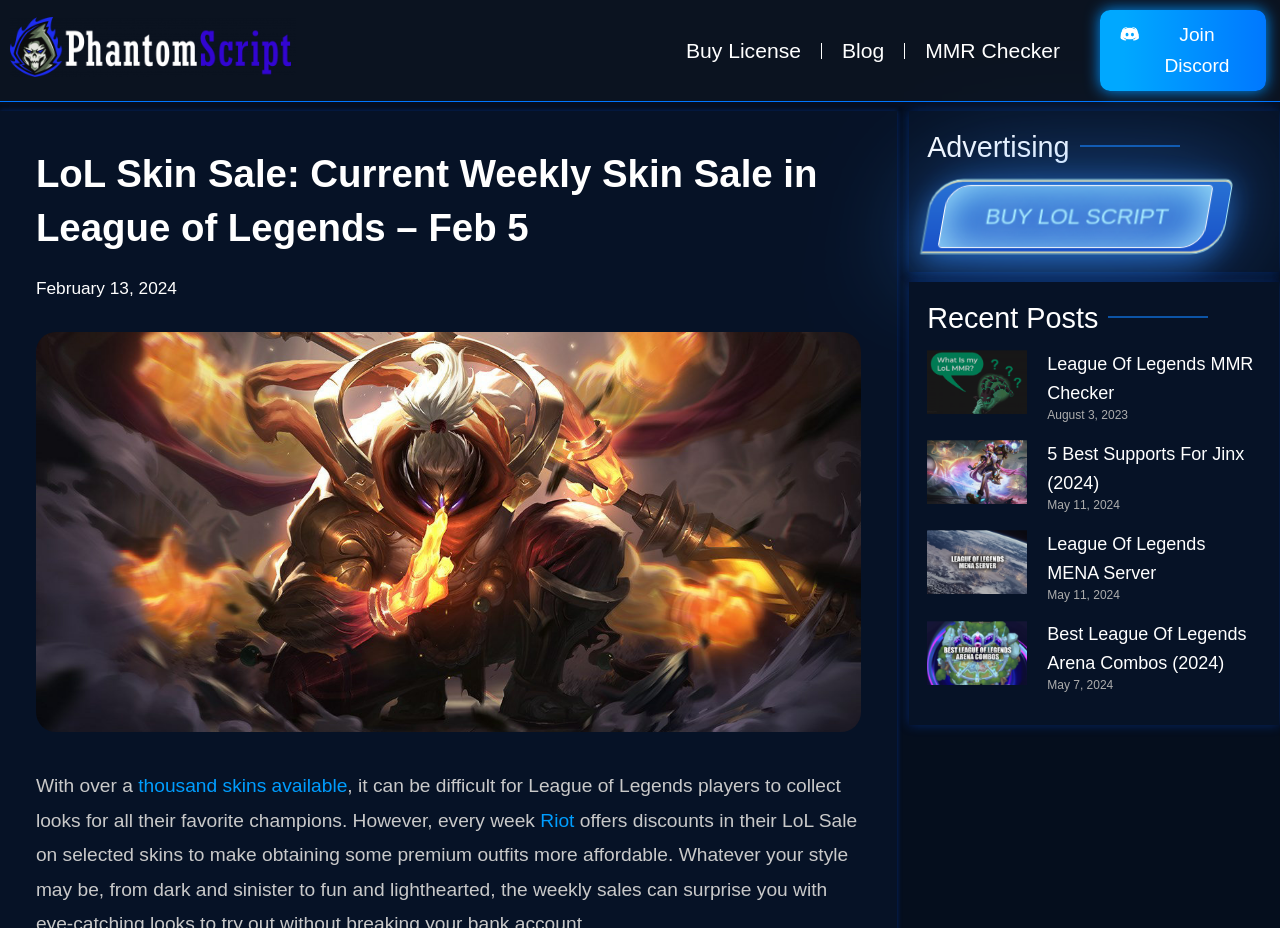Please specify the bounding box coordinates of the area that should be clicked to accomplish the following instruction: "Check the 'MMR Checker'". The coordinates should consist of four float numbers between 0 and 1, i.e., [left, top, right, bottom].

[0.707, 0.03, 0.844, 0.079]